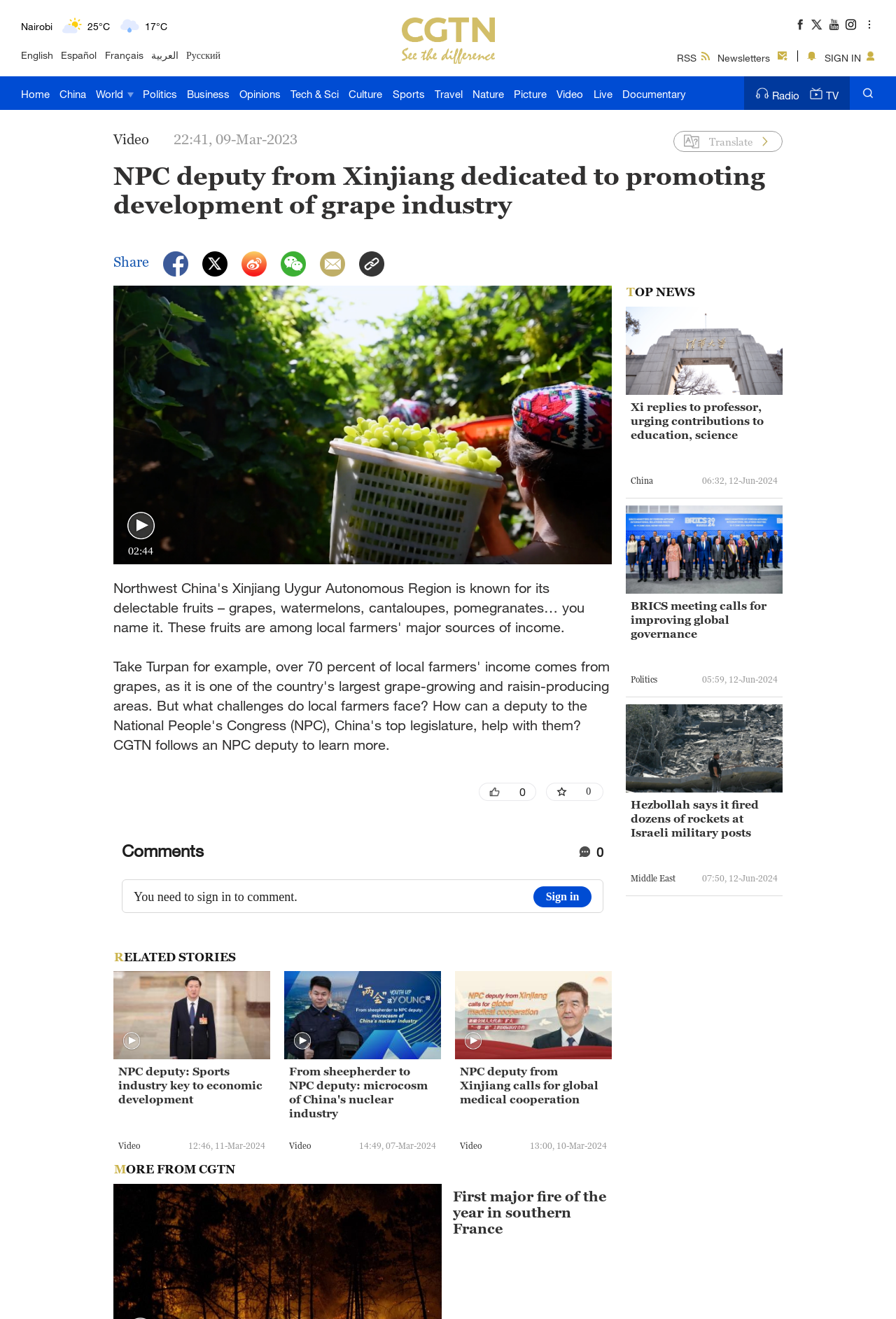What is the language option next to English?
From the image, provide a succinct answer in one word or a short phrase.

Español